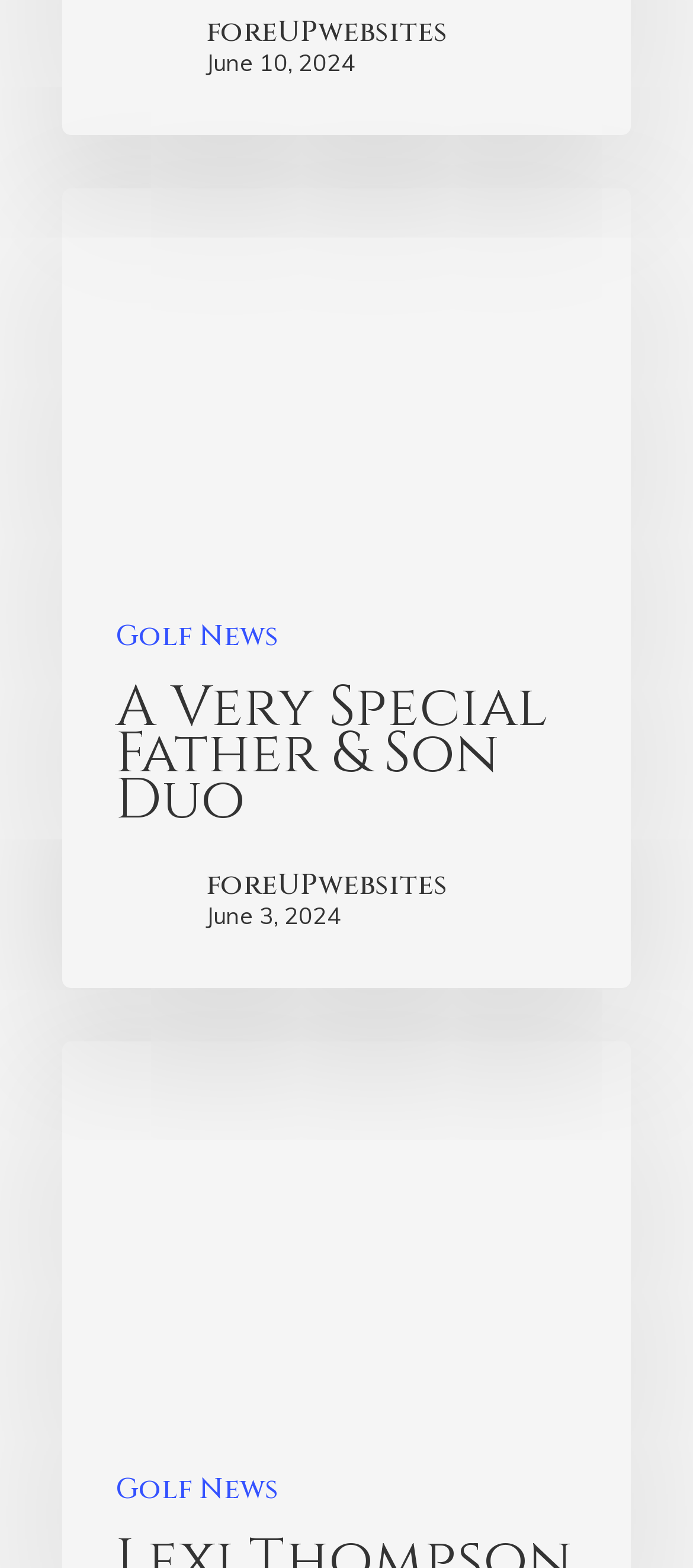What is the date mentioned above the 'A Very Special Father & Son Duo' heading?
Answer the question with just one word or phrase using the image.

June 10, 2024